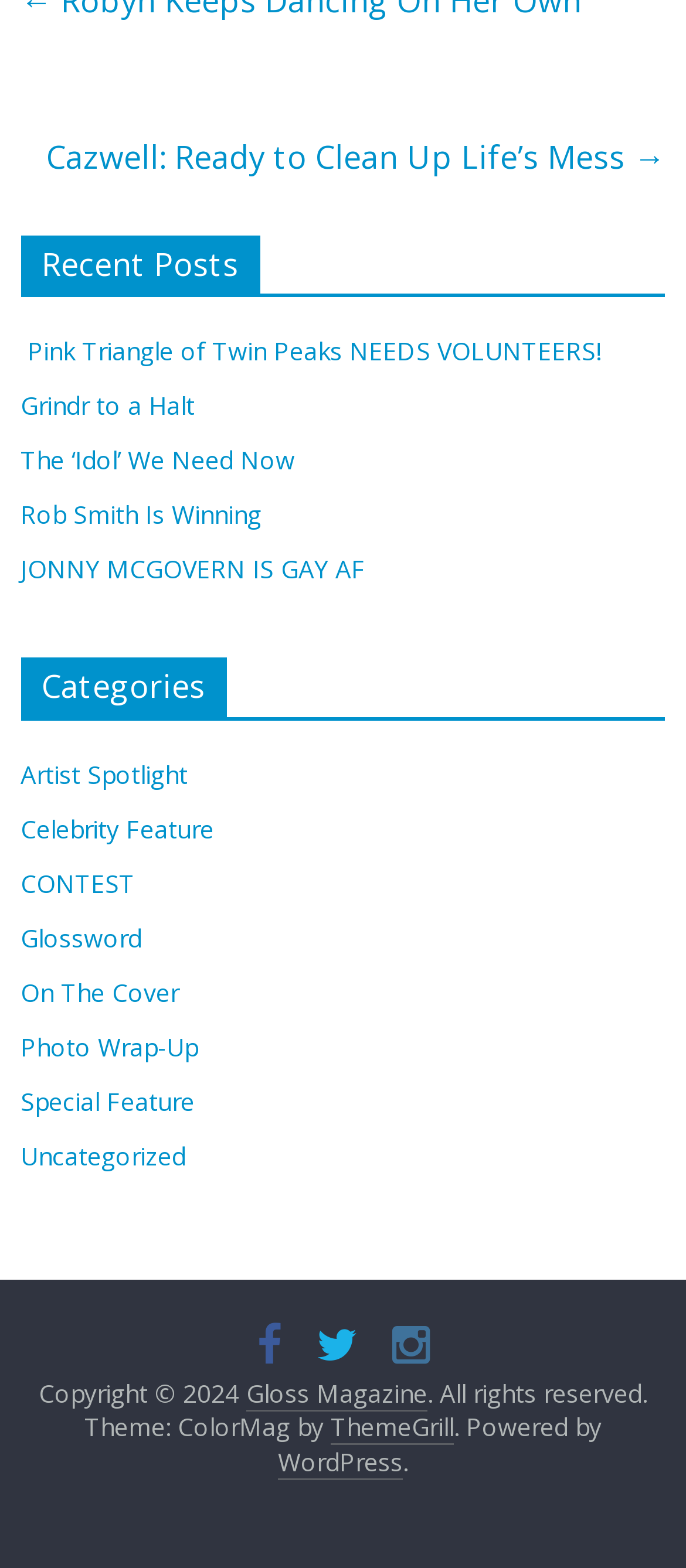What is the theme of the website?
Based on the screenshot, give a detailed explanation to answer the question.

The theme of the website can be found at the bottom of the webpage, where it says 'Theme: ColorMag by ThemeGrill. Powered by WordPress'.